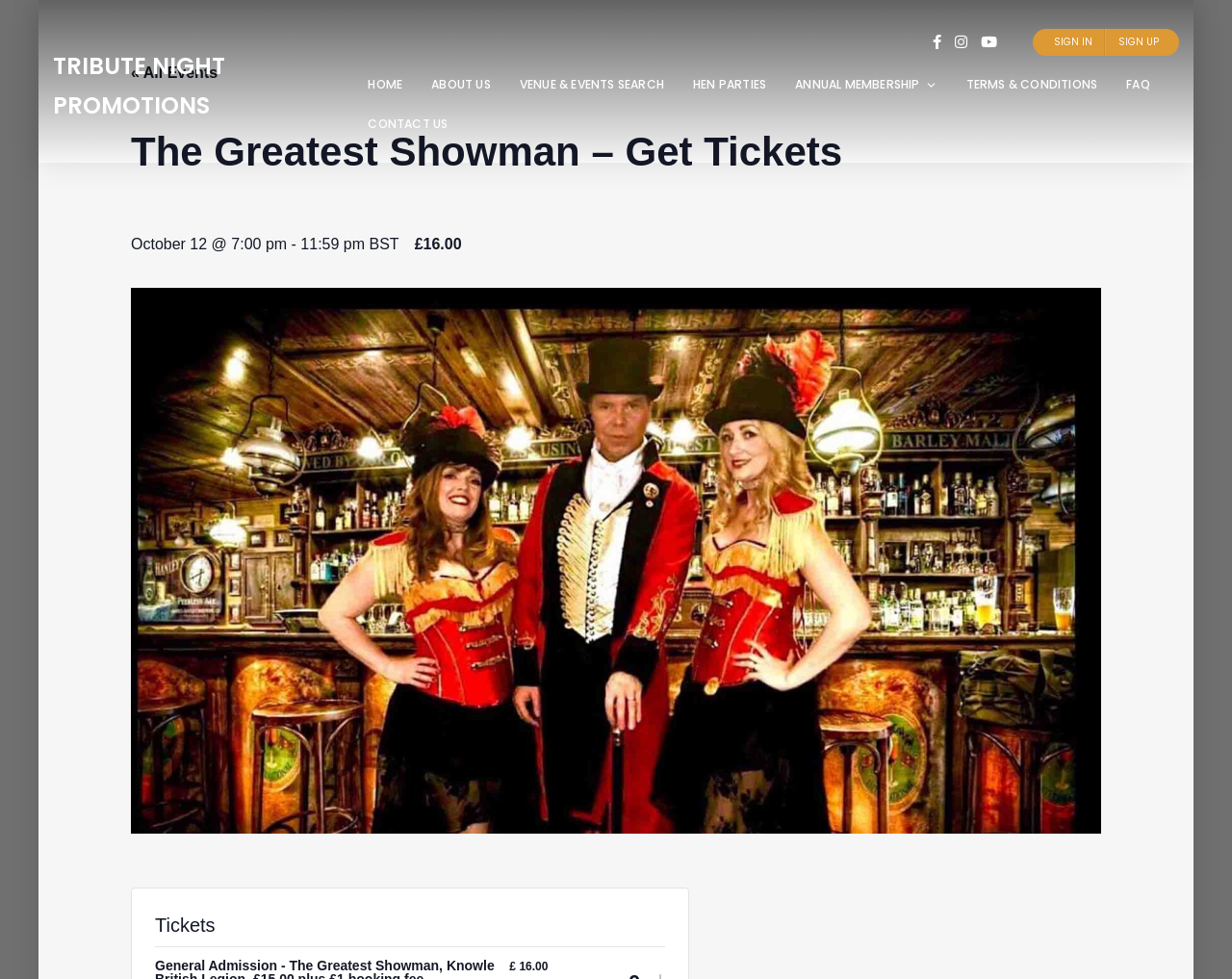Please use the details from the image to answer the following question comprehensively:
What time does the event start?

I found the event start time by looking at the heading that says 'October 12 @ 7:00 pm - 11:59 pm BST', which indicates the start time of the event.